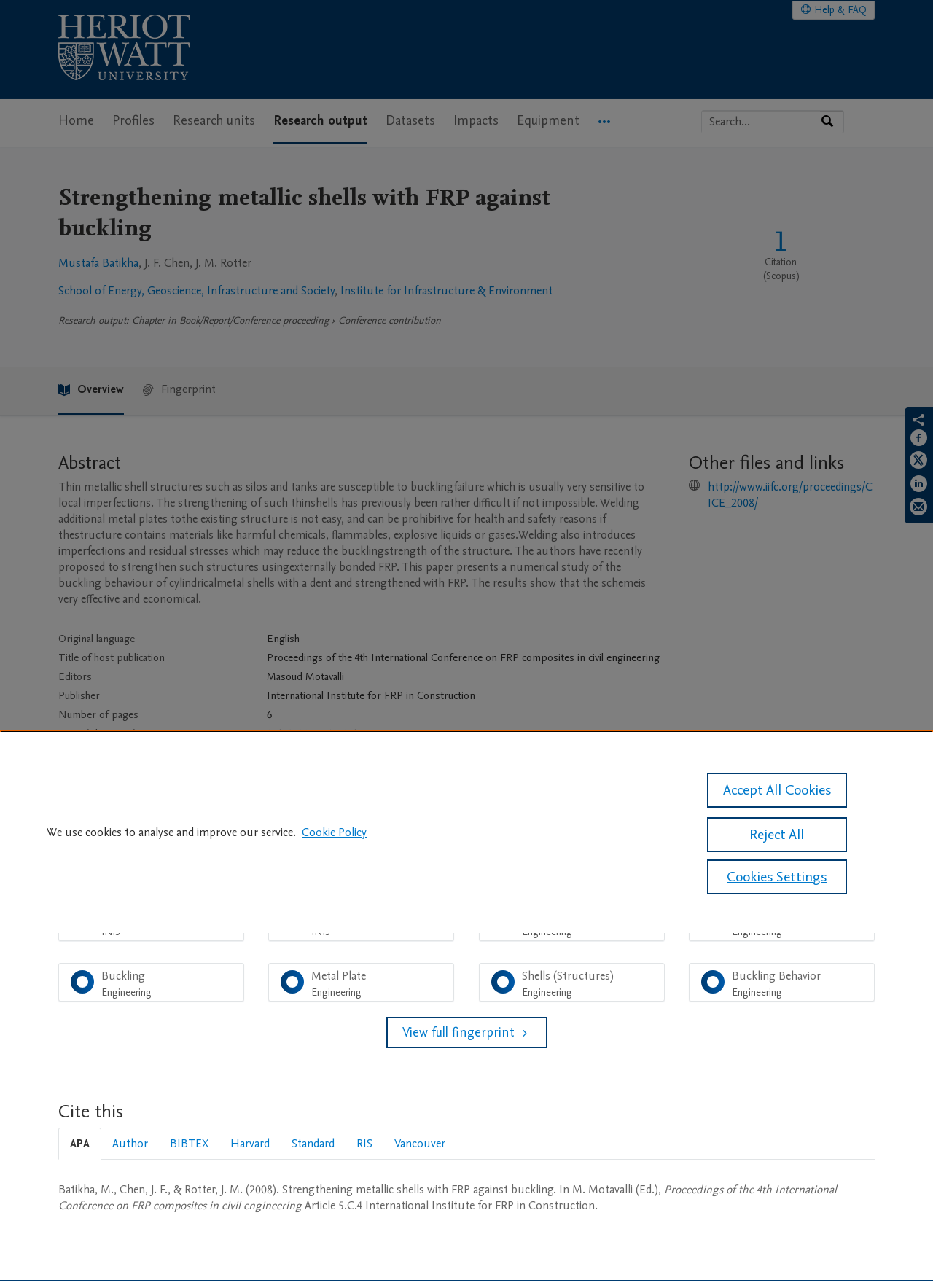What is the type of the research output?
Use the image to give a comprehensive and detailed response to the question.

I found the type of the research output by looking at the text following the title of the research output, which lists the type as 'Chapter in Book/Report/Conference proceeding'.